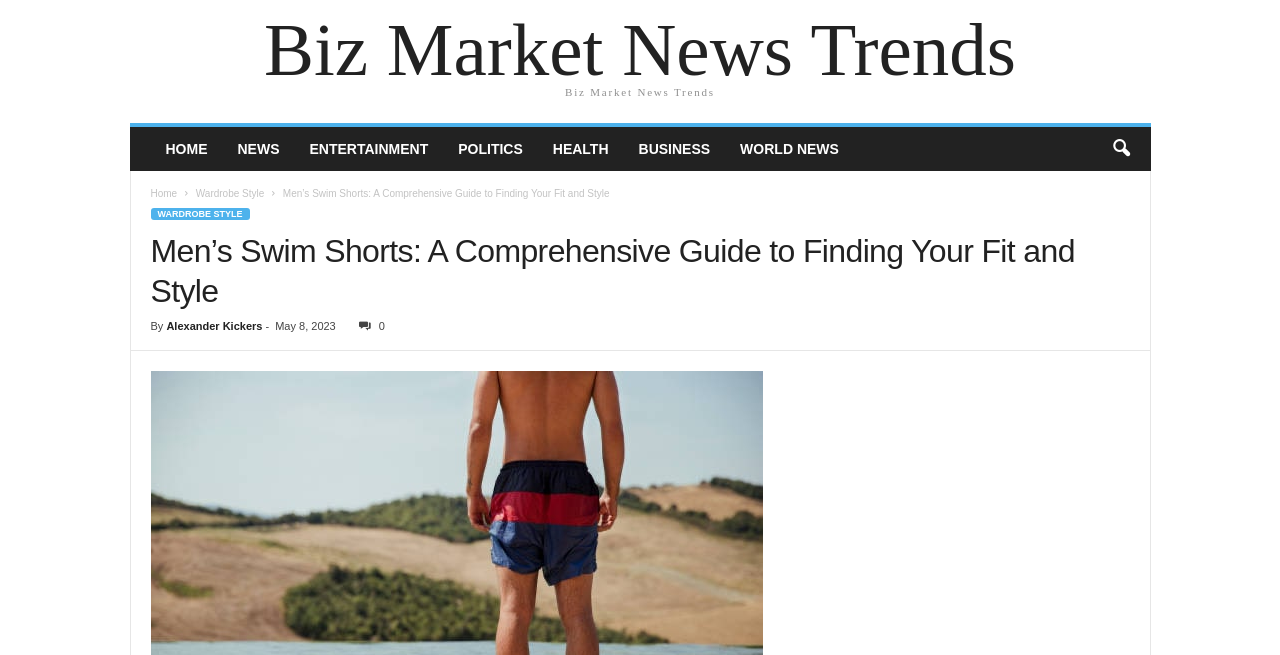Explain the webpage in detail.

The webpage is about men's swim shorts, providing a comprehensive guide to finding the right fit and style. At the top left, there is a navigation menu with links to different sections, including "HOME", "NEWS", "ENTERTAINMENT", "POLITICS", "HEALTH", "BUSINESS", and "WORLD NEWS". 

To the right of the navigation menu, there is a button with an icon. Below this button, there are more links, including "Home", "Wardrobe Style", and a title "Men’s Swim Shorts: A Comprehensive Guide to Finding Your Fit and Style". 

Further down, there is a header section with the same title as the webpage. Below the title, there is an author's name, "Alexander Kickers", and a publication date, "May 8, 2023". There is also a share button with an icon.